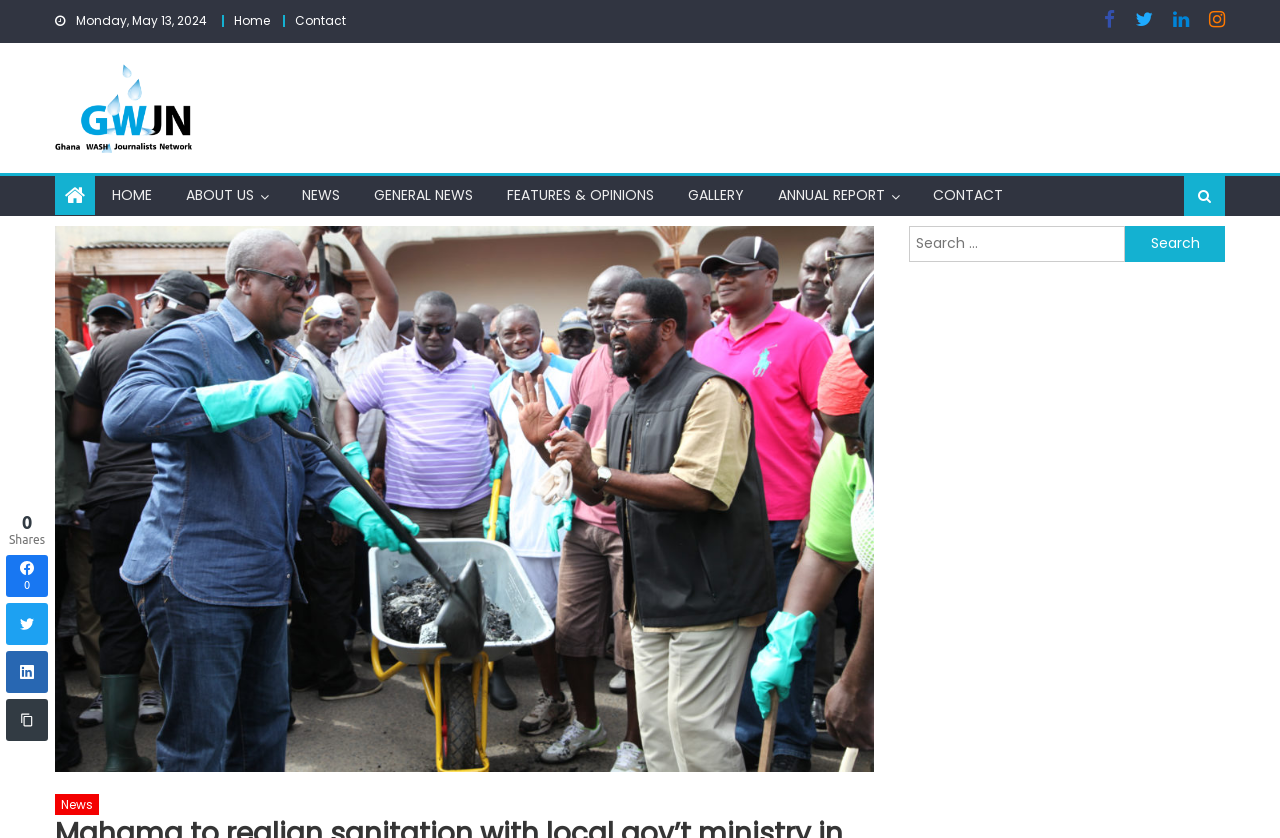Determine the bounding box coordinates of the region that needs to be clicked to achieve the task: "Visit the About Us page".

[0.134, 0.21, 0.21, 0.255]